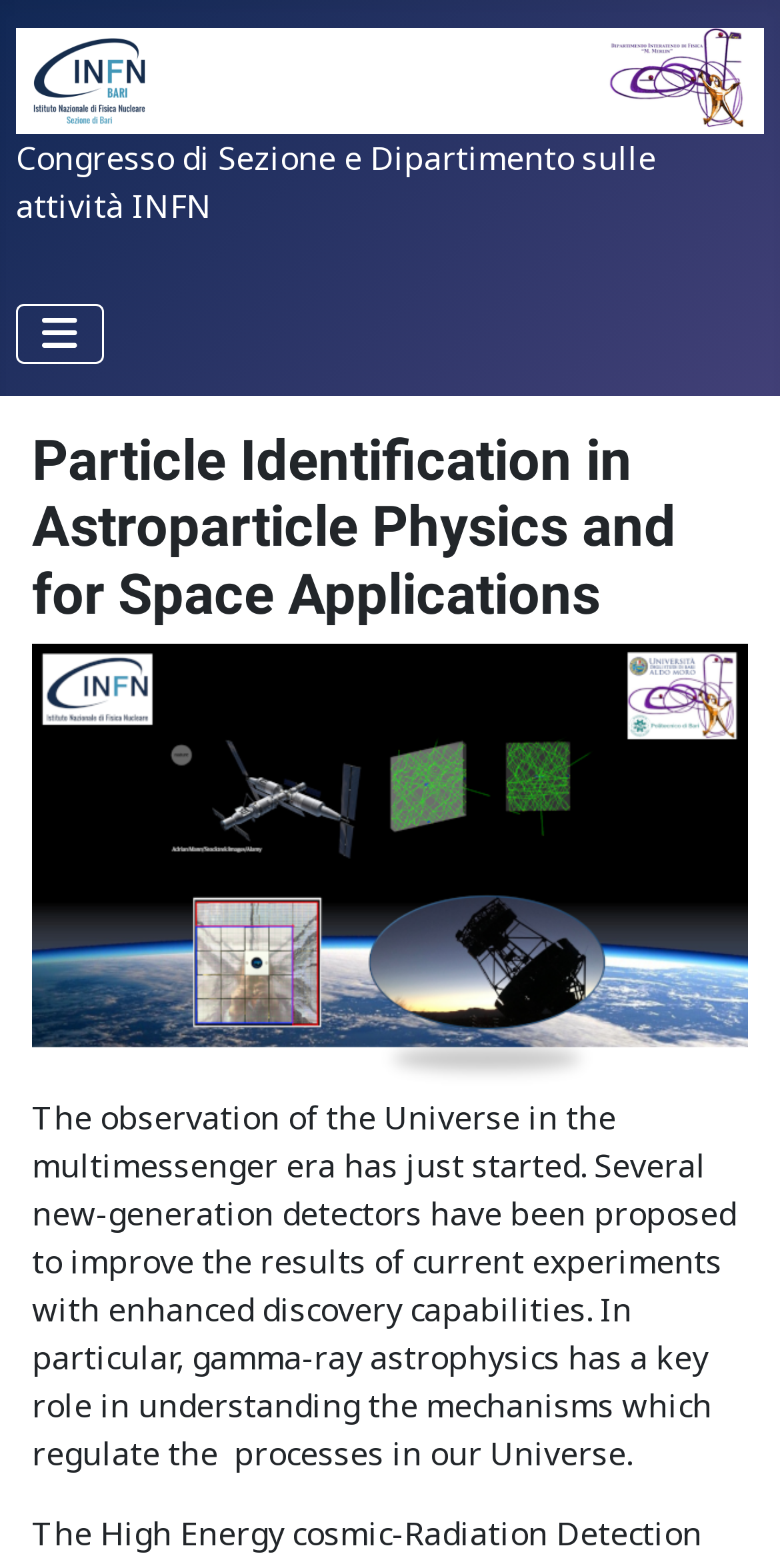What is the primary heading on this webpage?

Particle Identification in Astroparticle Physics and for Space Applications